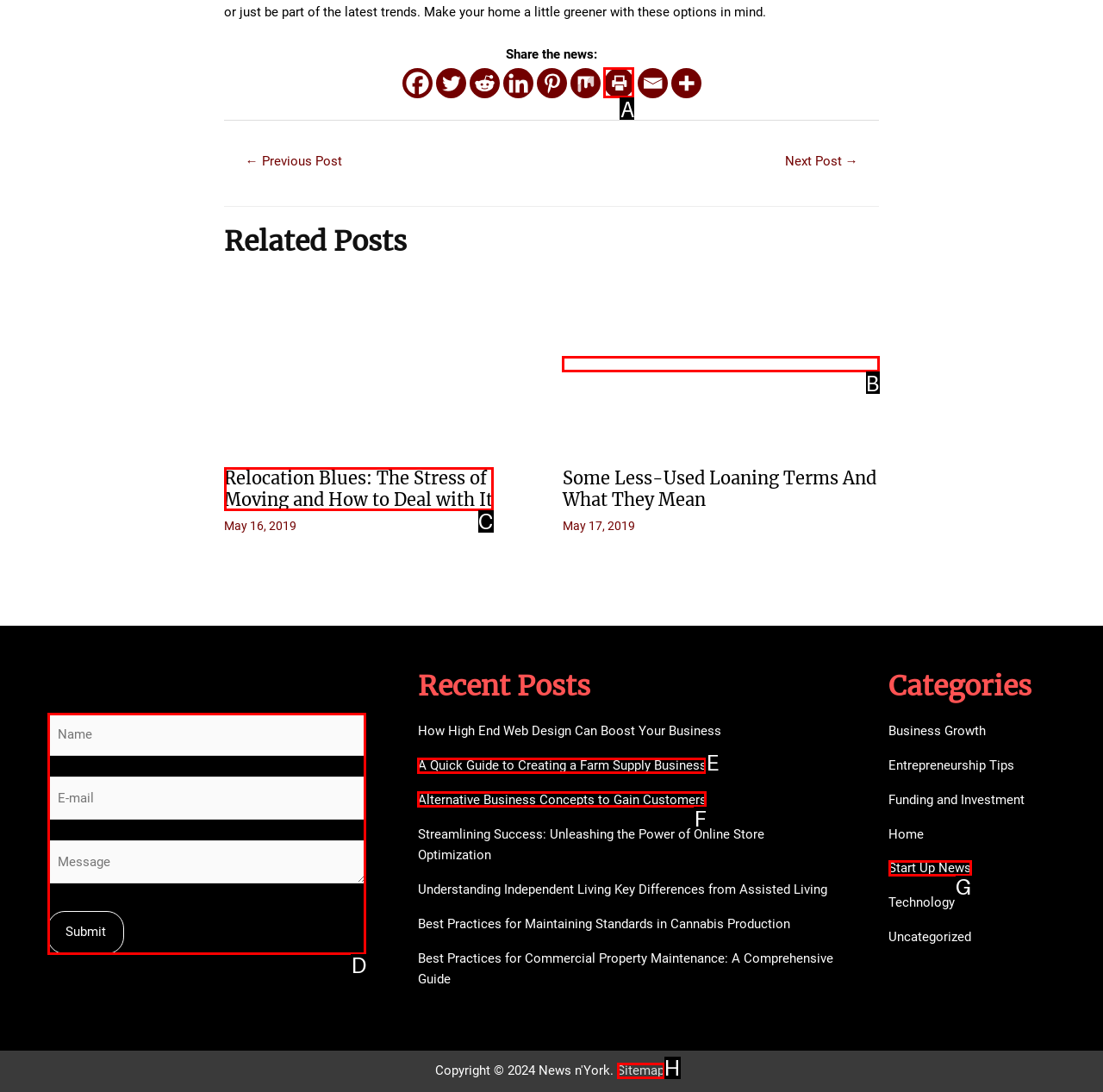What option should you select to complete this task: Fill in the contact form? Indicate your answer by providing the letter only.

D